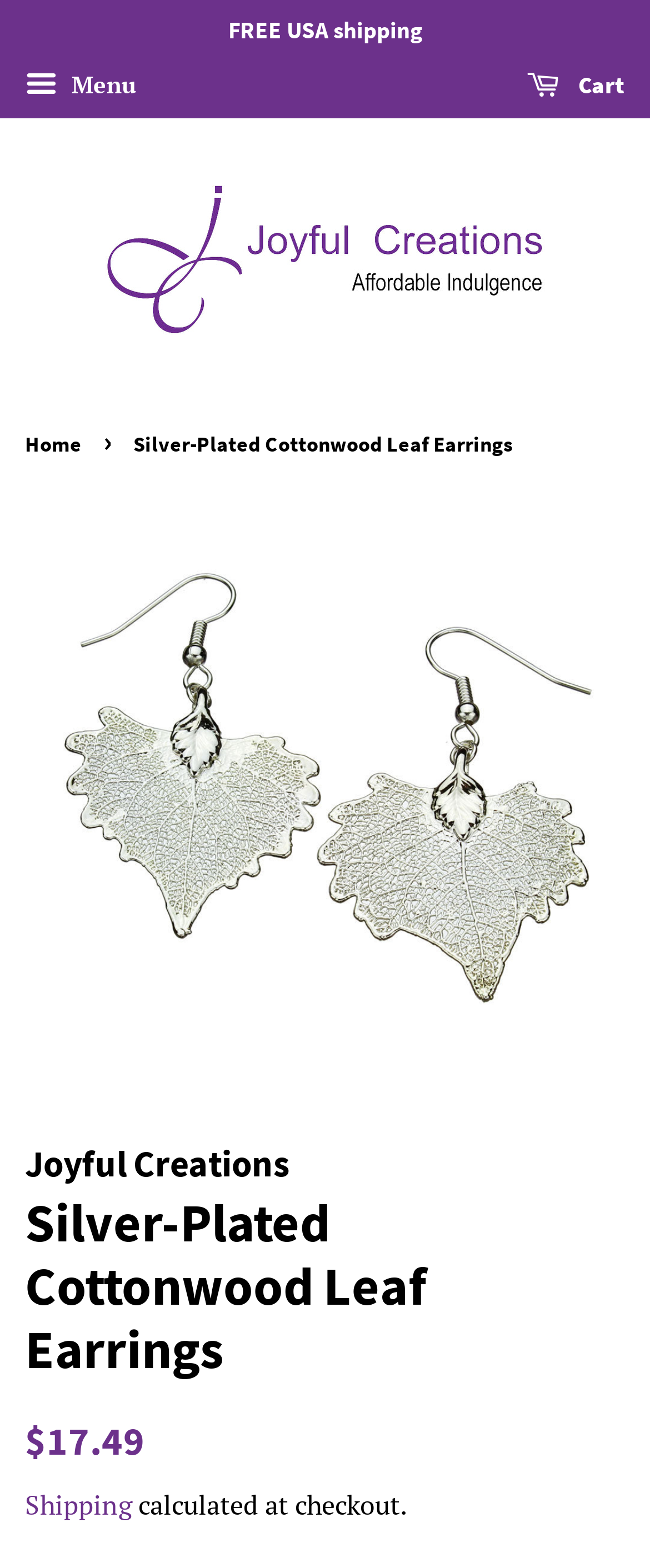Determine the heading of the webpage and extract its text content.

Silver-Plated Cottonwood Leaf Earrings